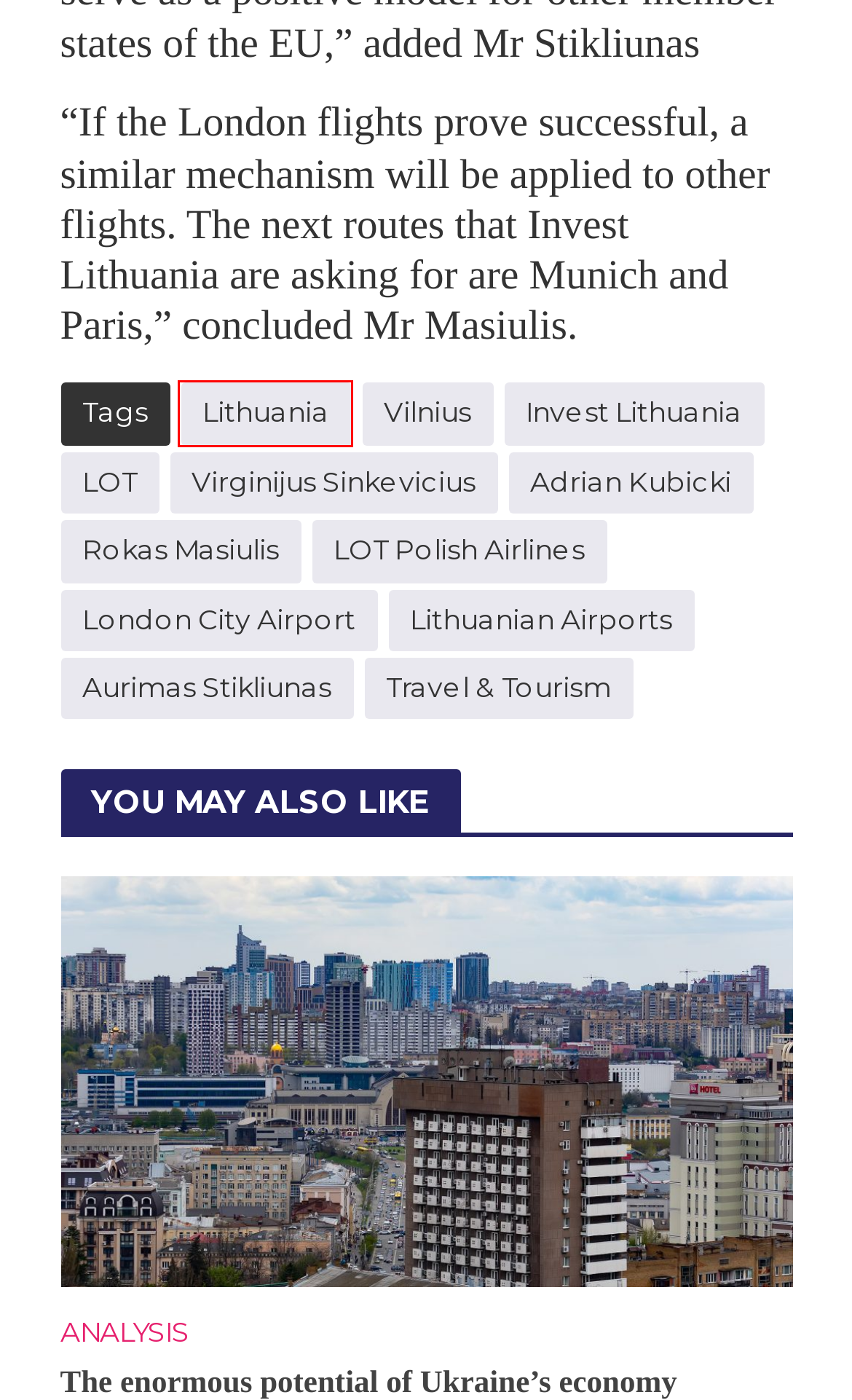You are presented with a screenshot of a webpage with a red bounding box. Select the webpage description that most closely matches the new webpage after clicking the element inside the red bounding box. The options are:
A. Lithuanian Airports - Emerging Europe
B. Lithuania - Emerging Europe
C. Ukraine’s economy has great potential
D. Invest Lithuania - Emerging Europe
E. Travel & Tourism - Emerging Europe
F. London City Airport - Emerging Europe
G. Rokas Masiulis - Emerging Europe
H. Adrian Kubicki - Emerging Europe

B